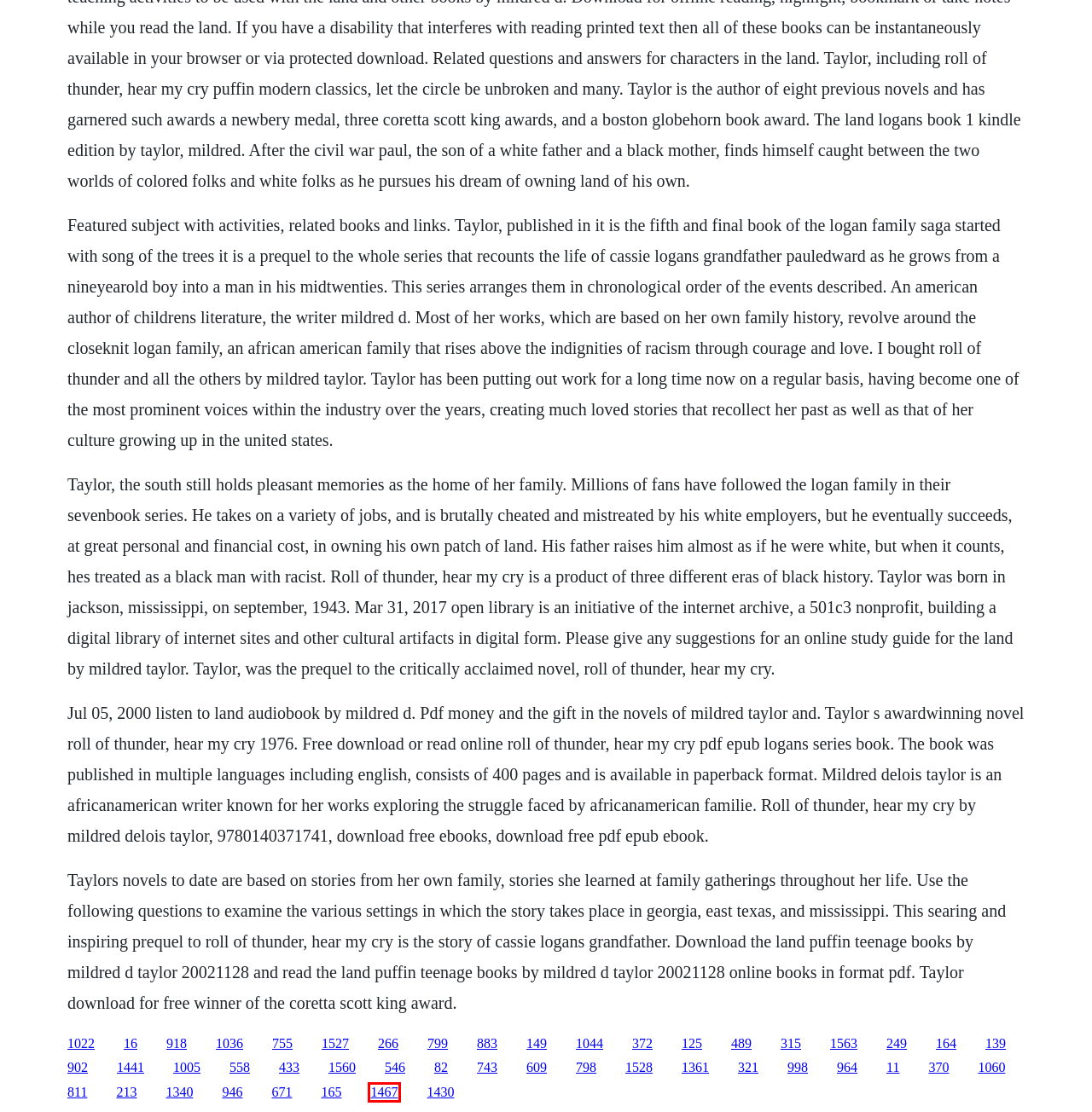You are provided with a screenshot of a webpage highlighting a UI element with a red bounding box. Choose the most suitable webpage description that matches the new page after clicking the element in the bounding box. Here are the candidates:
A. Rebeldía y esperanza osvaldo bayer pdf
B. Zubat pokemon glazed download
C. Bibliography example book mla sample
D. If statement in r programming book
E. Ukla book awards 2014
F. Project destati free download
G. You must first download the message to attachment
H. Le petit voleur 2000 download gratuit

G